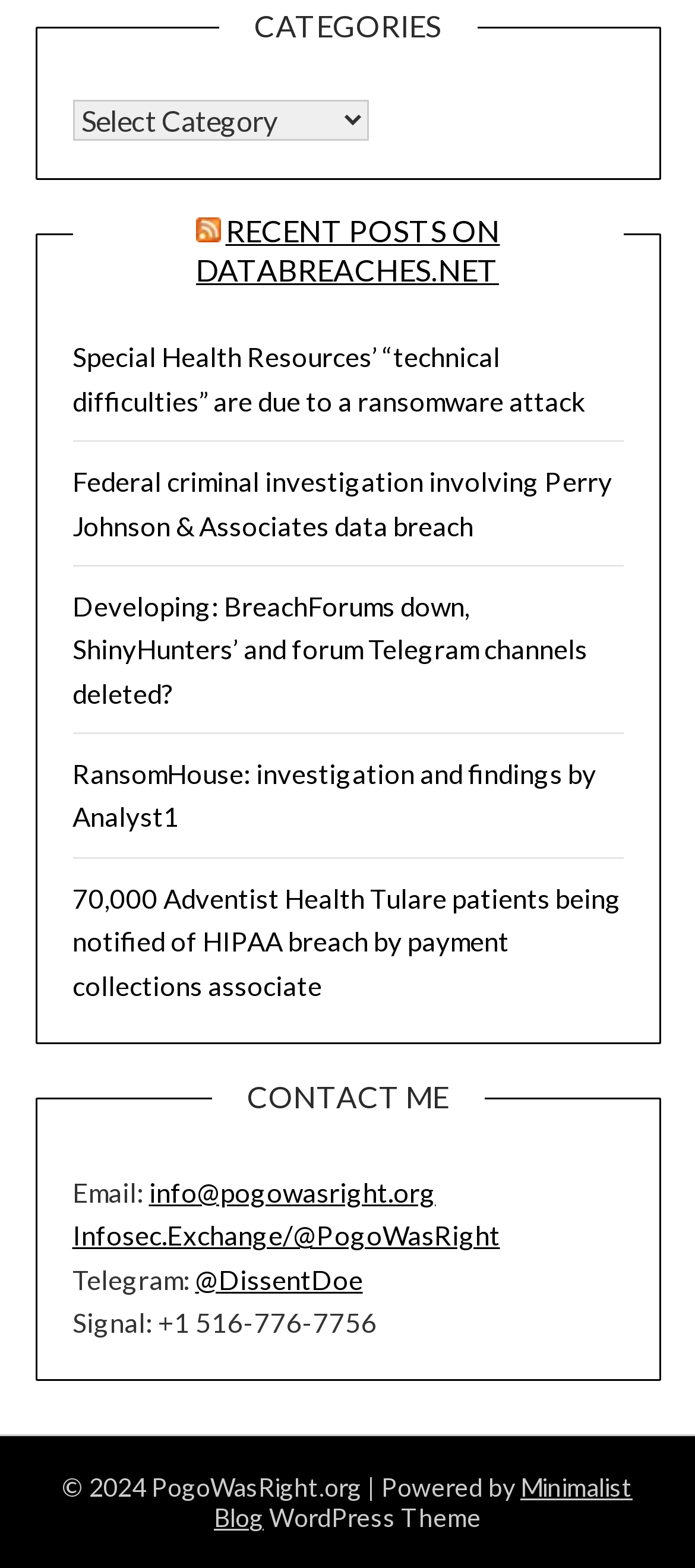Determine the bounding box coordinates for the clickable element required to fulfill the instruction: "Read about the ransomware attack on Special Health Resources". Provide the coordinates as four float numbers between 0 and 1, i.e., [left, top, right, bottom].

[0.104, 0.218, 0.84, 0.266]